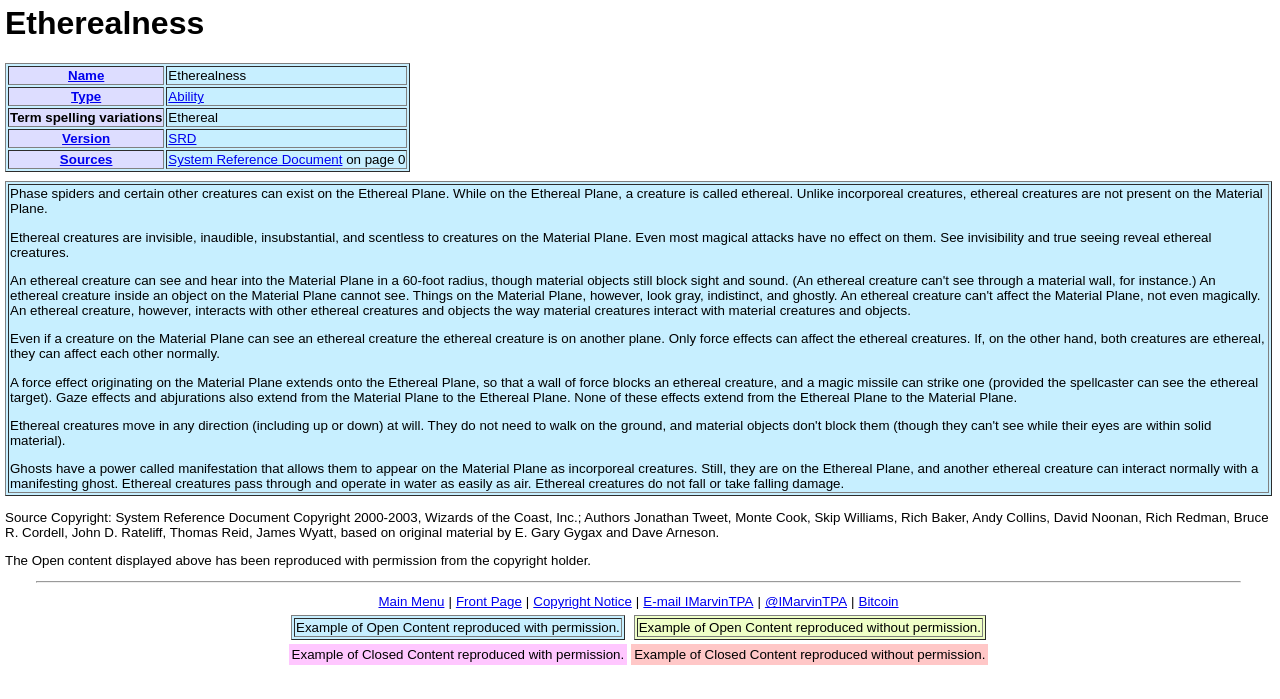What is the name of the plane?
Provide a fully detailed and comprehensive answer to the question.

The webpage describes the Ethereal Plane, which is a plane of existence where certain creatures can exist. The name of the plane is mentioned in the text as 'Ethereal Plane'.